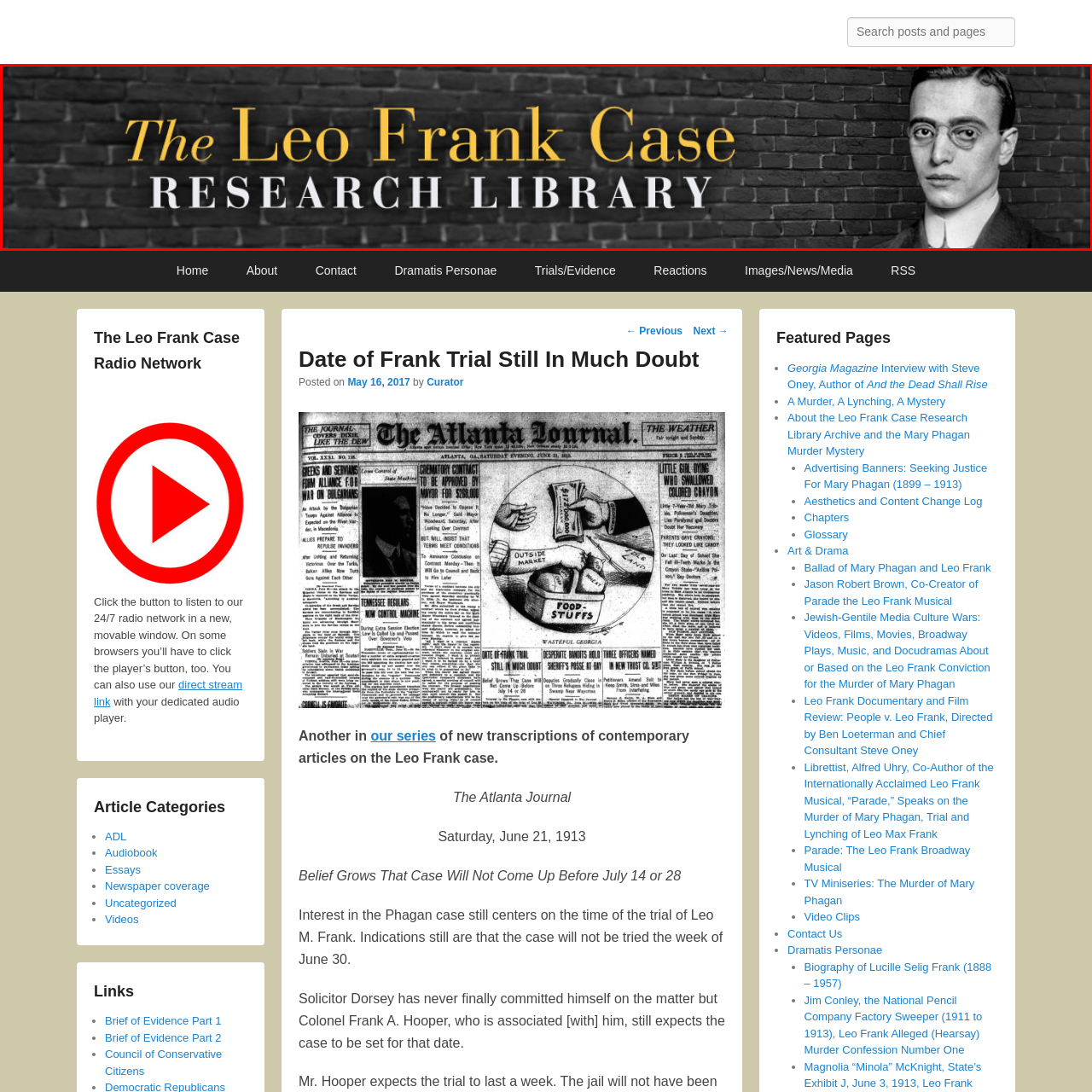What is the expression of Leo Frank in the photograph?
Carefully examine the content inside the red bounding box and give a detailed response based on what you observe.

To the right of the title, a photograph of Leo Frank himself is included, conveying a serious demeanor as he gazes directly at the viewer, which suggests that the expression of Leo Frank in the photograph is serious.